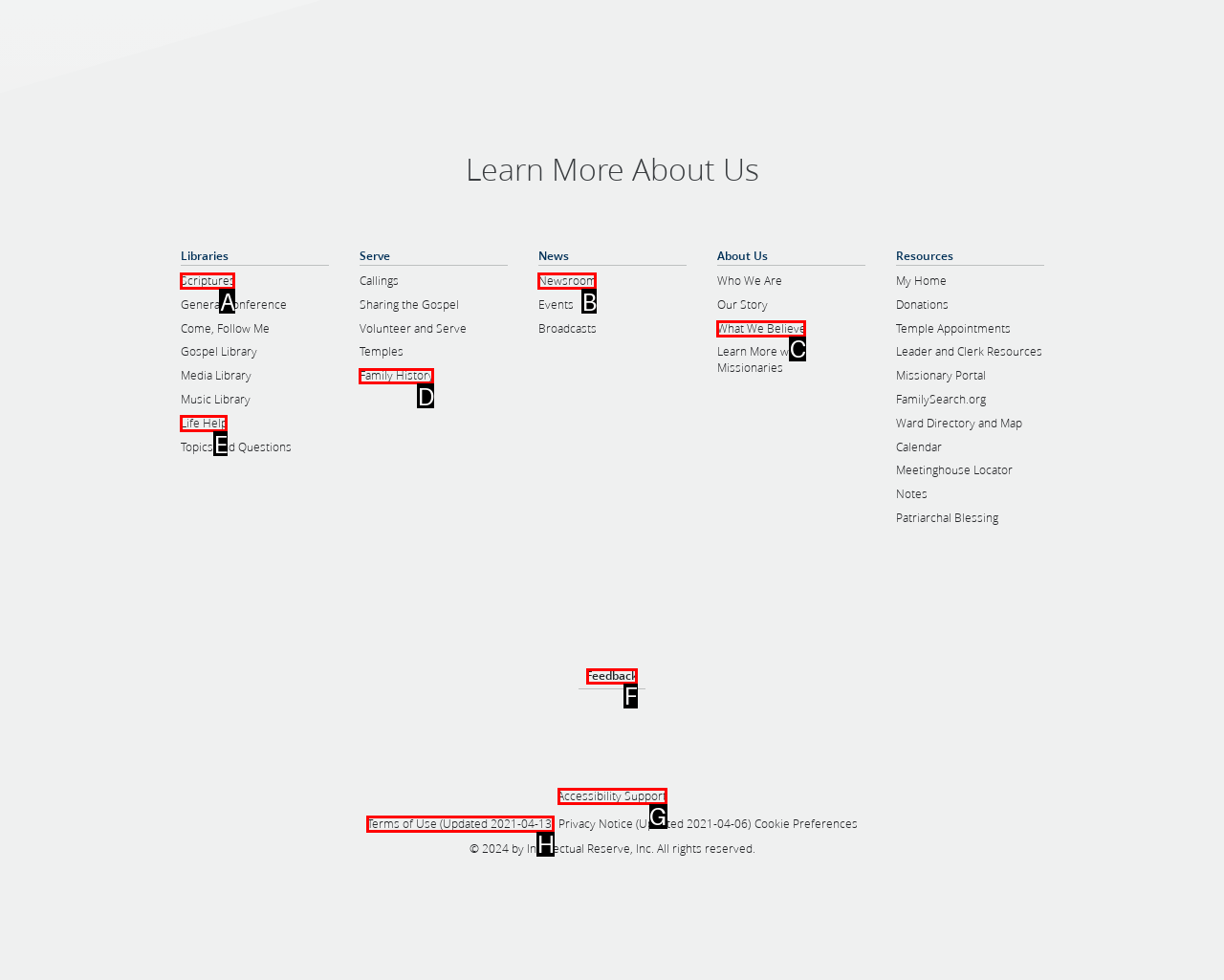Identify the appropriate lettered option to execute the following task: Provide feedback
Respond with the letter of the selected choice.

F